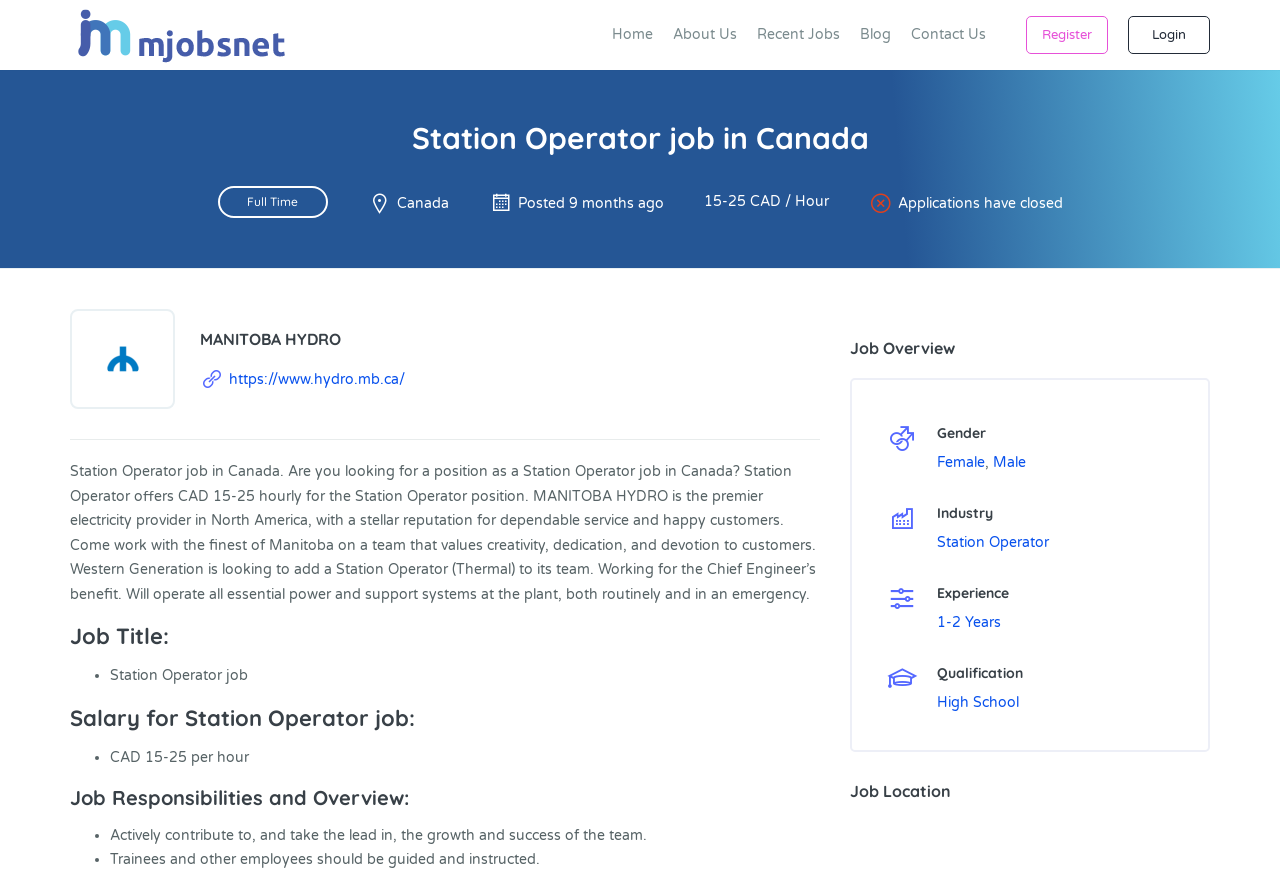Identify the main title of the webpage and generate its text content.

Station Operator job in Canada